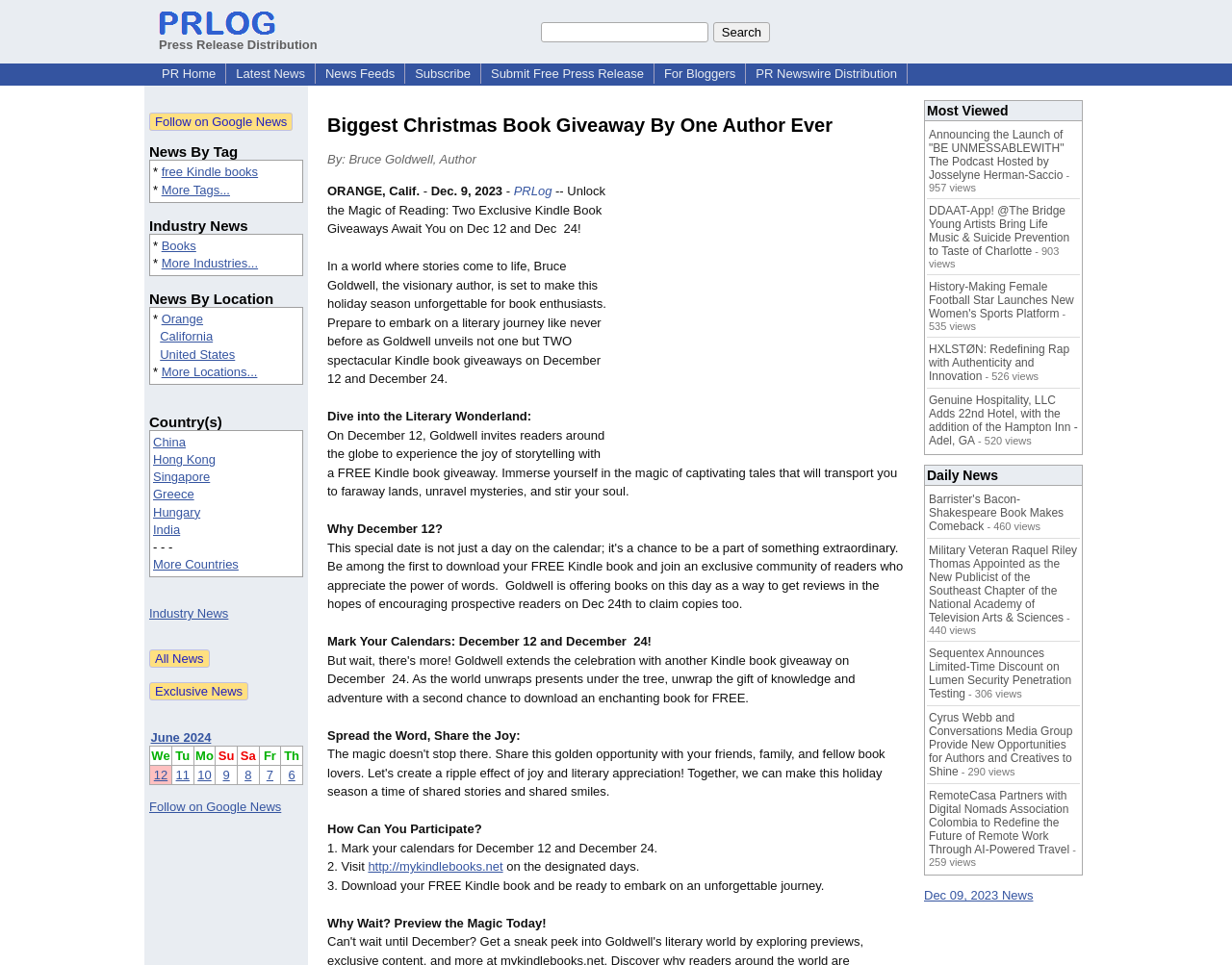Determine and generate the text content of the webpage's headline.

Biggest Christmas Book Giveaway By One Author Ever